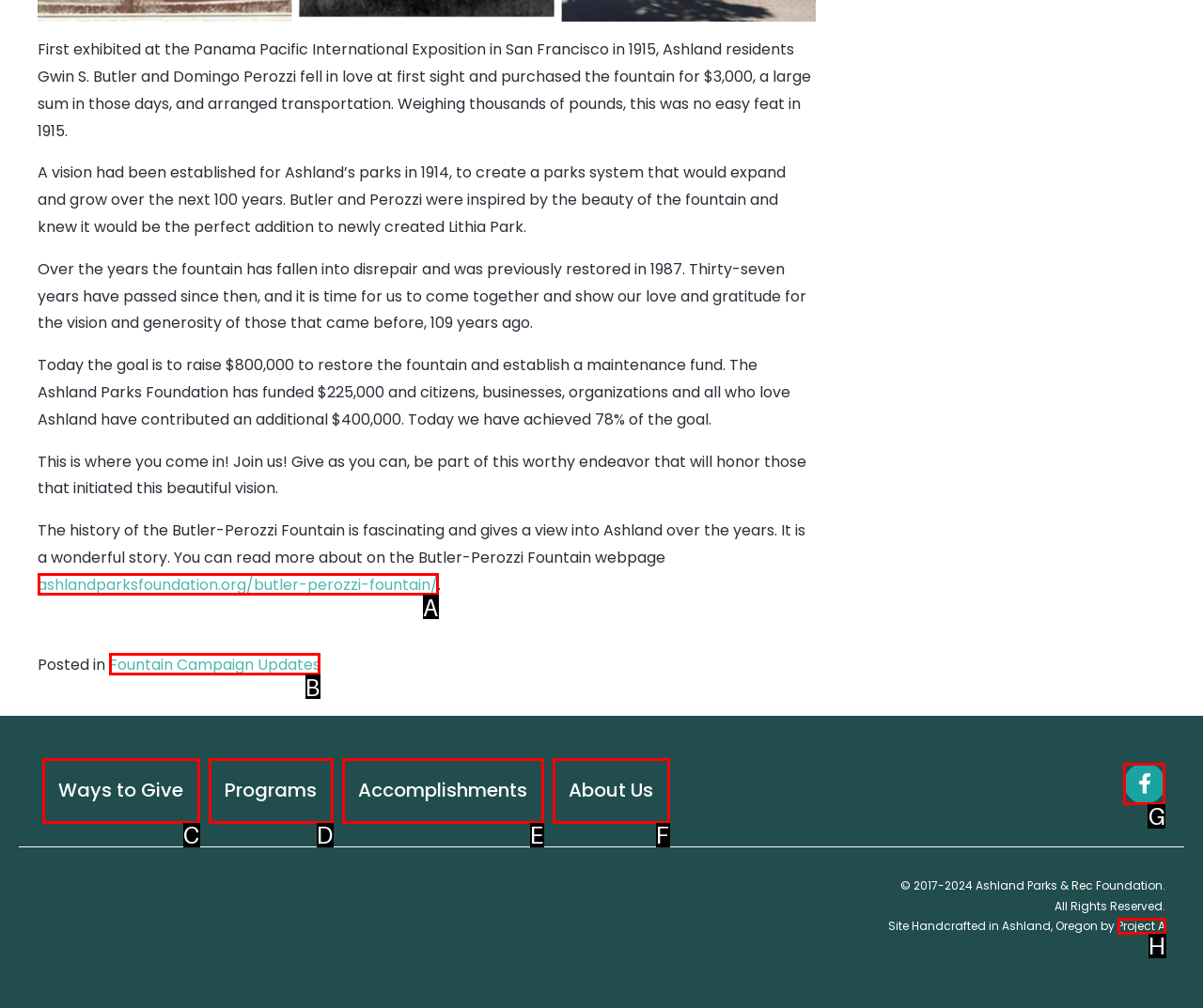Point out which HTML element you should click to fulfill the task: Follow the organization on Twitter.
Provide the option's letter from the given choices.

None